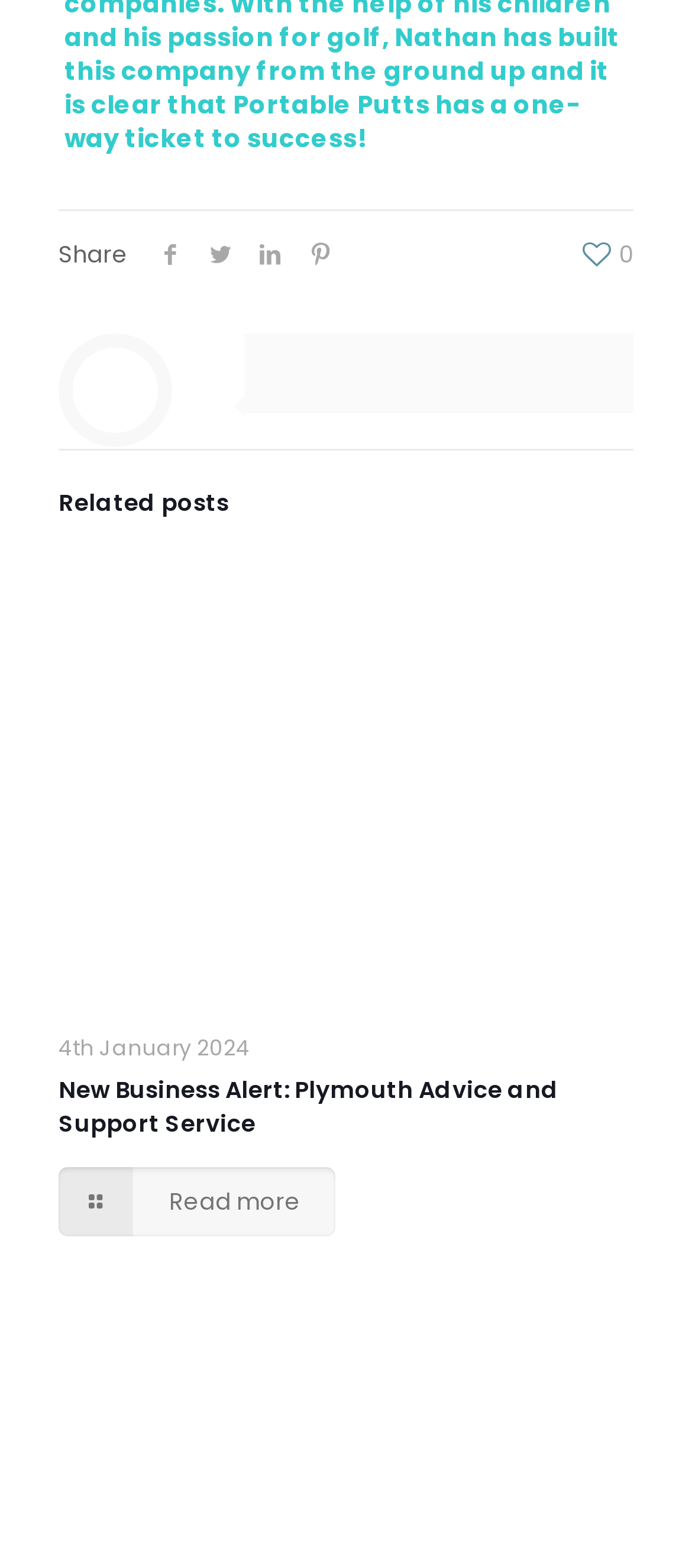Determine the bounding box coordinates of the clickable area required to perform the following instruction: "View related posts". The coordinates should be represented as four float numbers between 0 and 1: [left, top, right, bottom].

[0.085, 0.348, 0.915, 0.634]